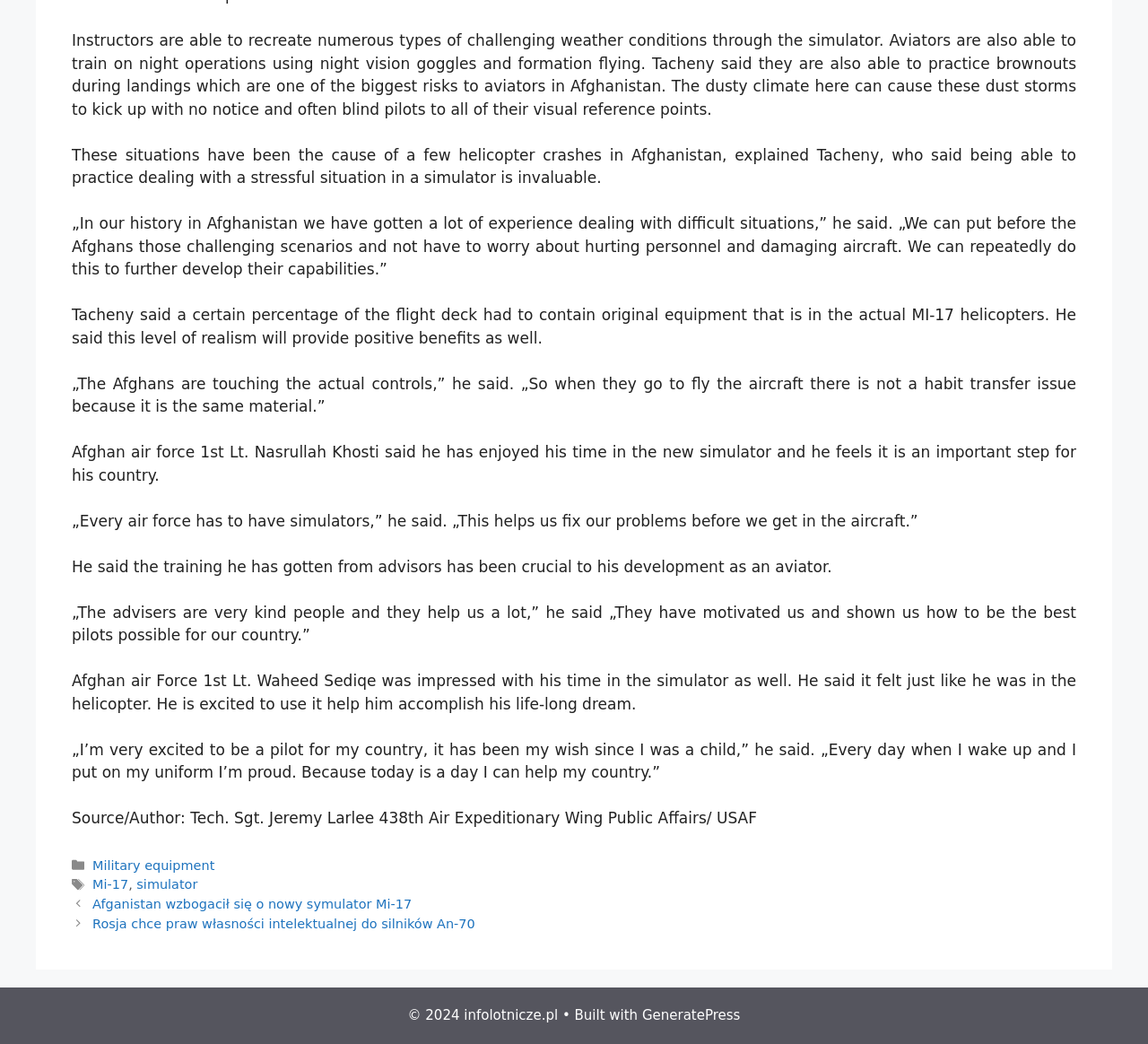Please locate the UI element described by "Military equipment" and provide its bounding box coordinates.

[0.081, 0.822, 0.187, 0.836]